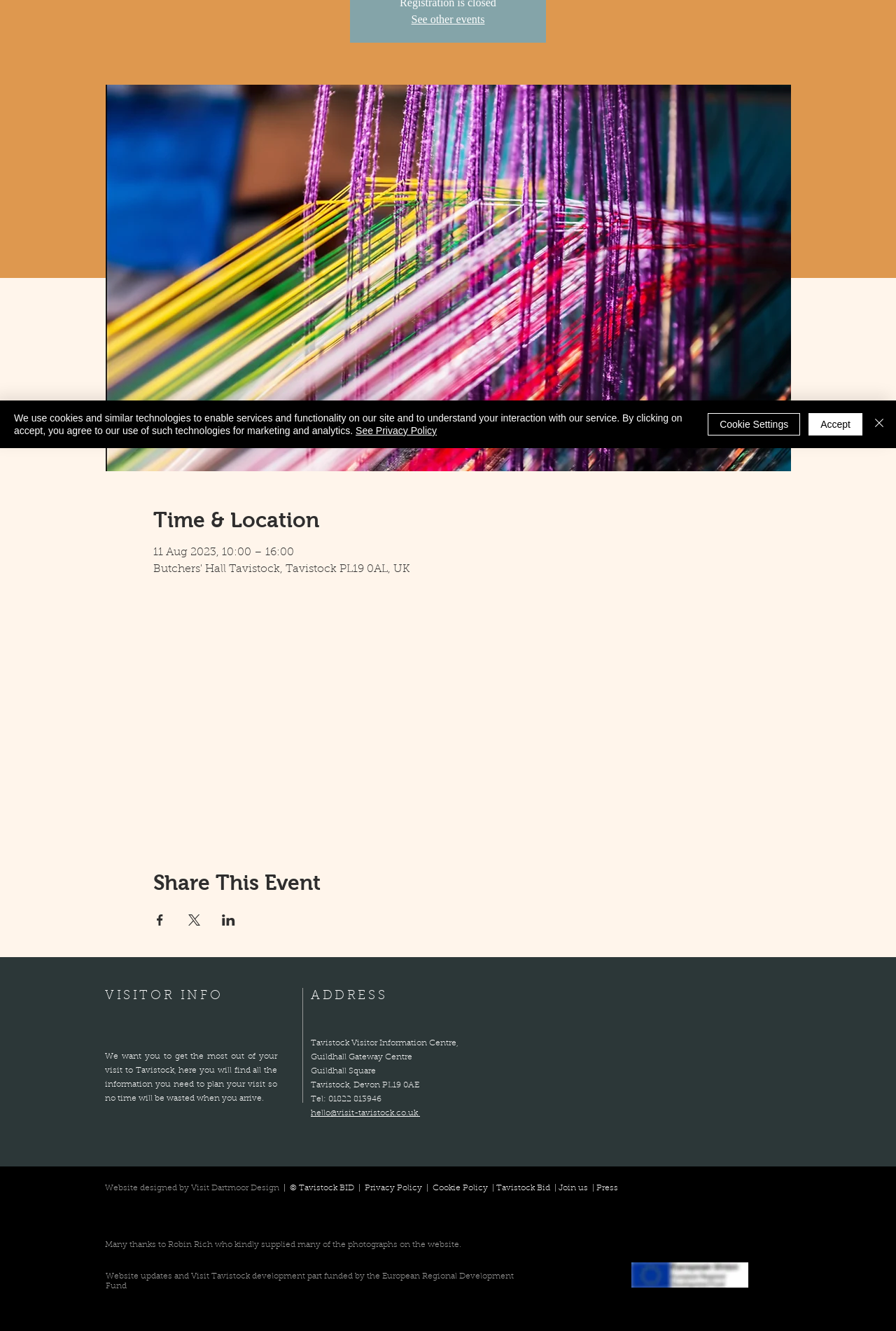Given the description hello@visit-tavistock.co.uk, predict the bounding box coordinates of the UI element. Ensure the coordinates are in the format (top-left x, top-left y, bottom-right x, bottom-right y) and all values are between 0 and 1.

[0.347, 0.831, 0.469, 0.84]